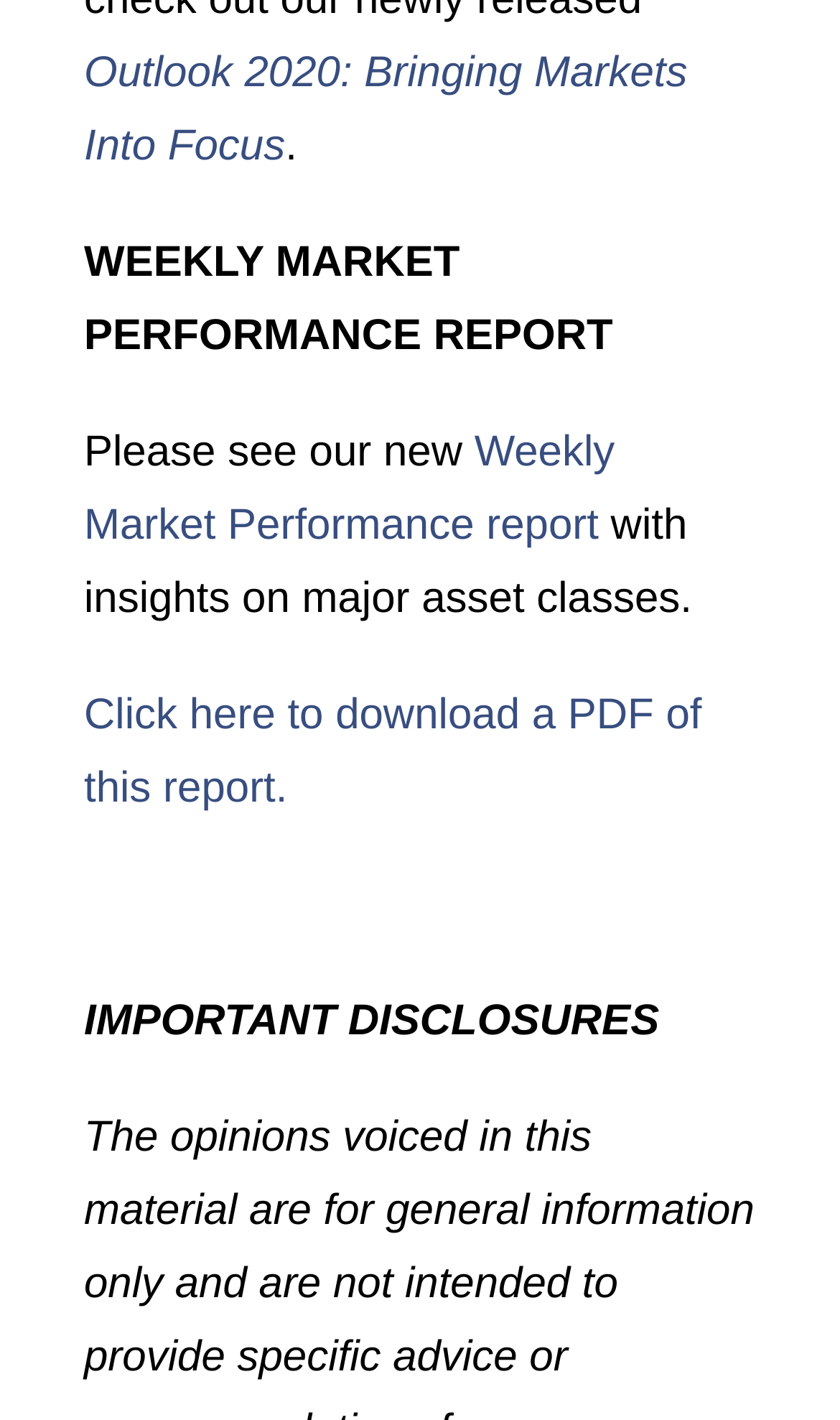What is the purpose of the link at the bottom?
Please answer the question with a single word or phrase, referencing the image.

To download a PDF of the report